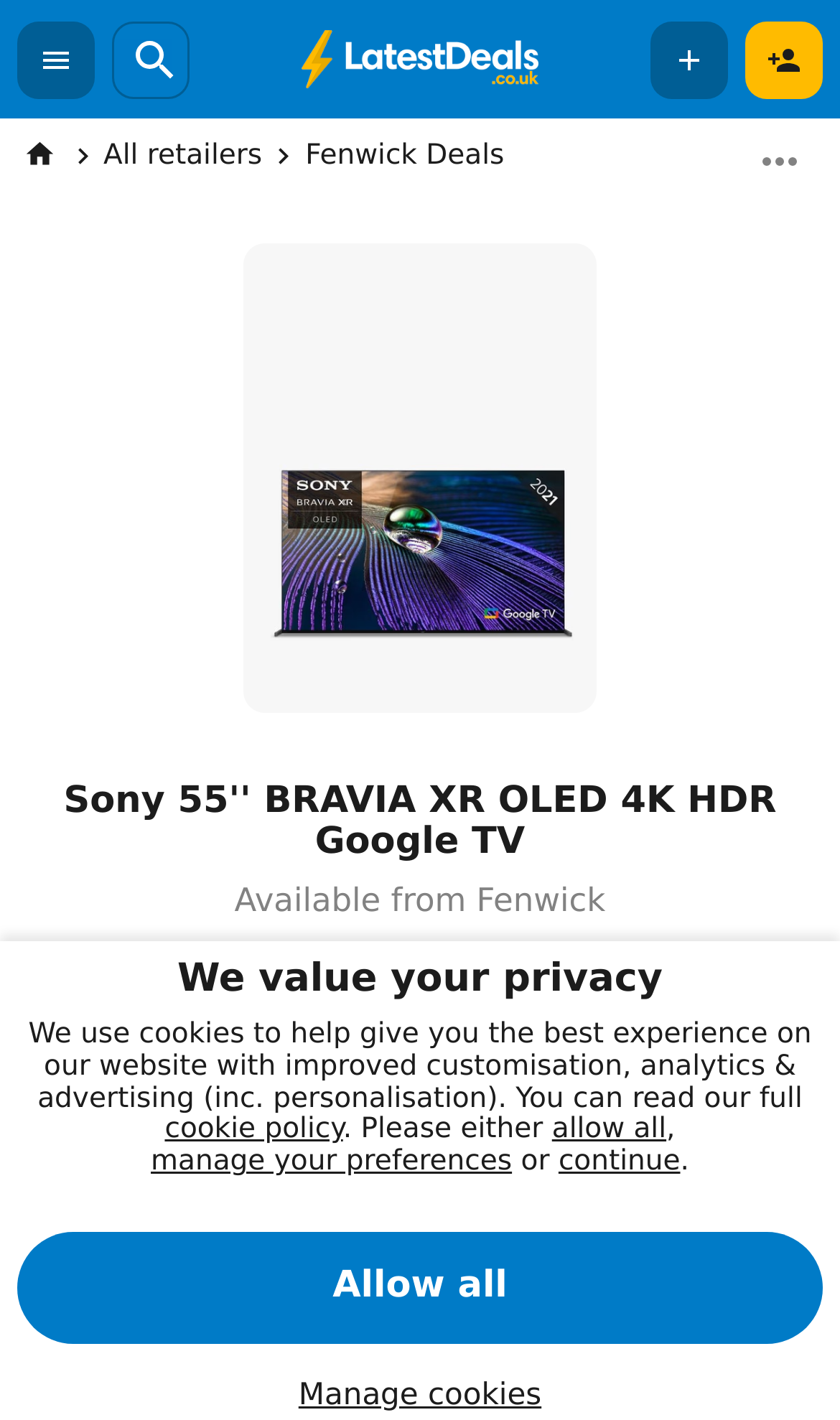What is the original price of the Sony TV?
Please respond to the question thoroughly and include all relevant details.

I found the original price of the Sony TV by looking at the text '£1,499' which is located next to the current price '£1,199.20'.